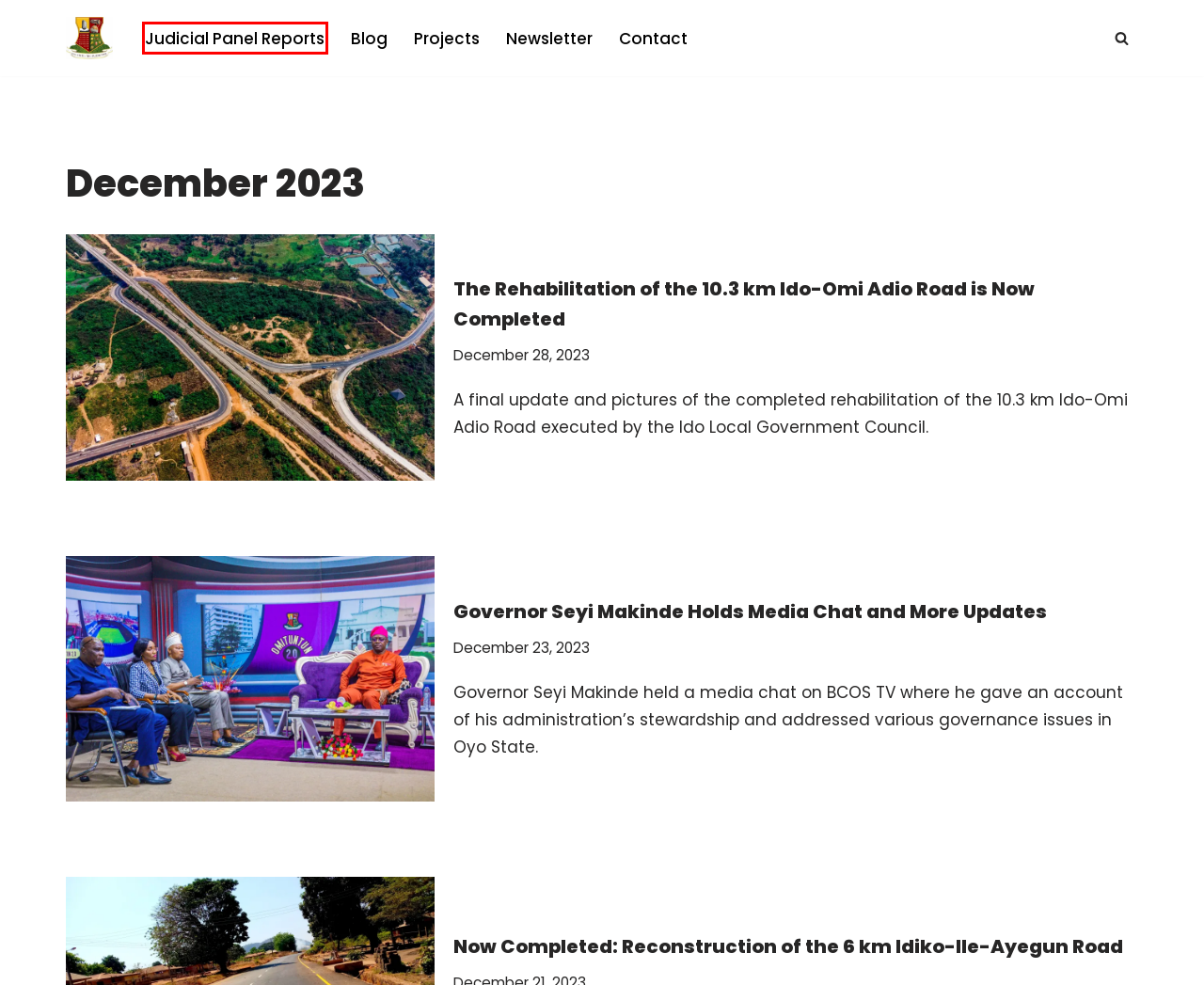You are given a screenshot of a webpage within which there is a red rectangle bounding box. Please choose the best webpage description that matches the new webpage after clicking the selected element in the bounding box. Here are the options:
A. Oyo State Government Feedback | Oyo State Feedback Service
B. Governor Seyi Makinde Holds Media Chat and More Updates | Oyo State Feedback Service
C. Oyo State News and Information | Oyo State Feedback Service
D. Update: Rehabilitation of the 35.53 km Ibadan-Iwo-Osogbo Road Project | Oyo State Feedback Service
E. Oyo State Complaints and Enquiries | Oyo State Feedback Service
F. The Rehabilitation of the 10.3 km Ido-Omi Adio Road is Now Completed | Oyo State Feedback Service
G. Oyo State Judicial Panel Reports Archives | Oyo State Feedback Service
H. FeedbackOYSG Newsletter Archives | Oyo State Feedback Service

G